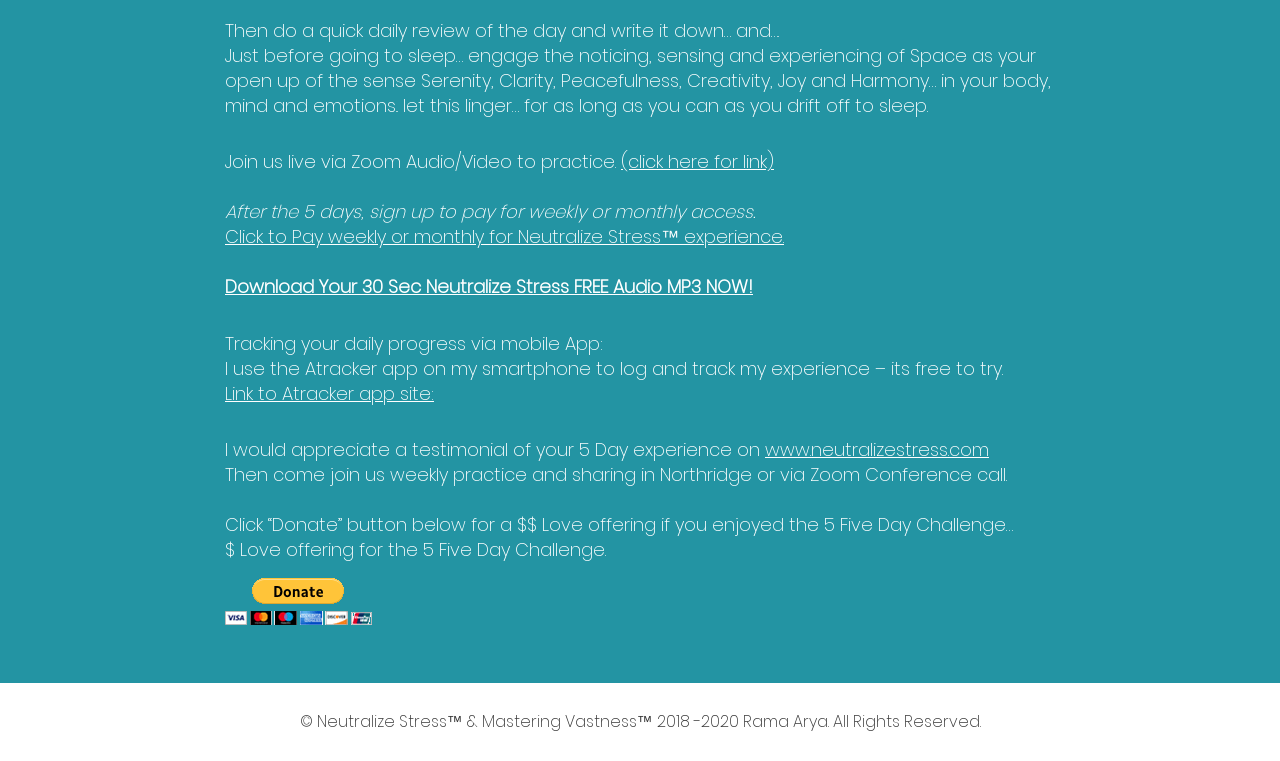Please provide a brief answer to the question using only one word or phrase: 
How can users access the weekly or monthly practice?

Pay weekly or monthly